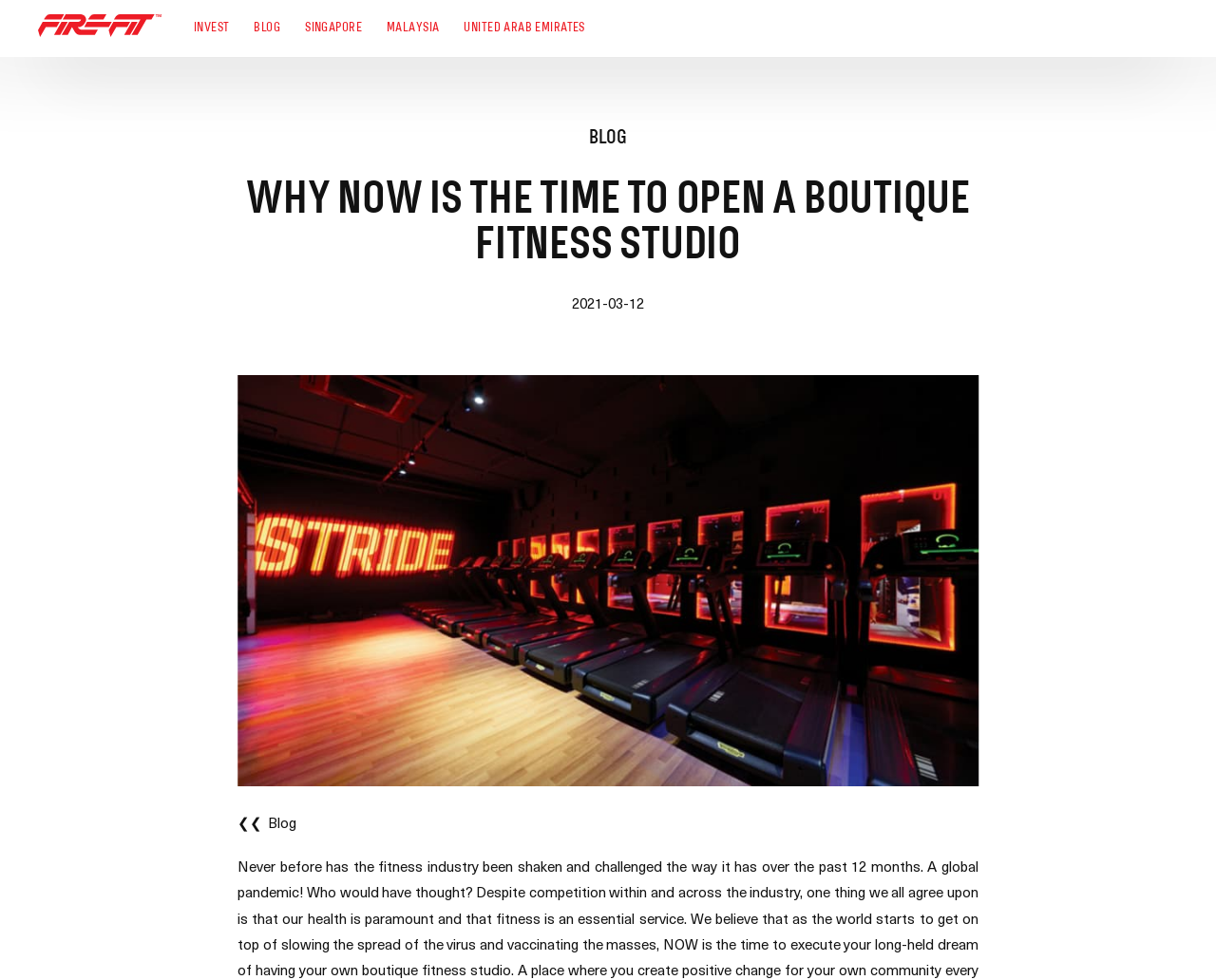What is the direction of the arrow in the 'Blog' link? Using the information from the screenshot, answer with a single word or phrase.

Left